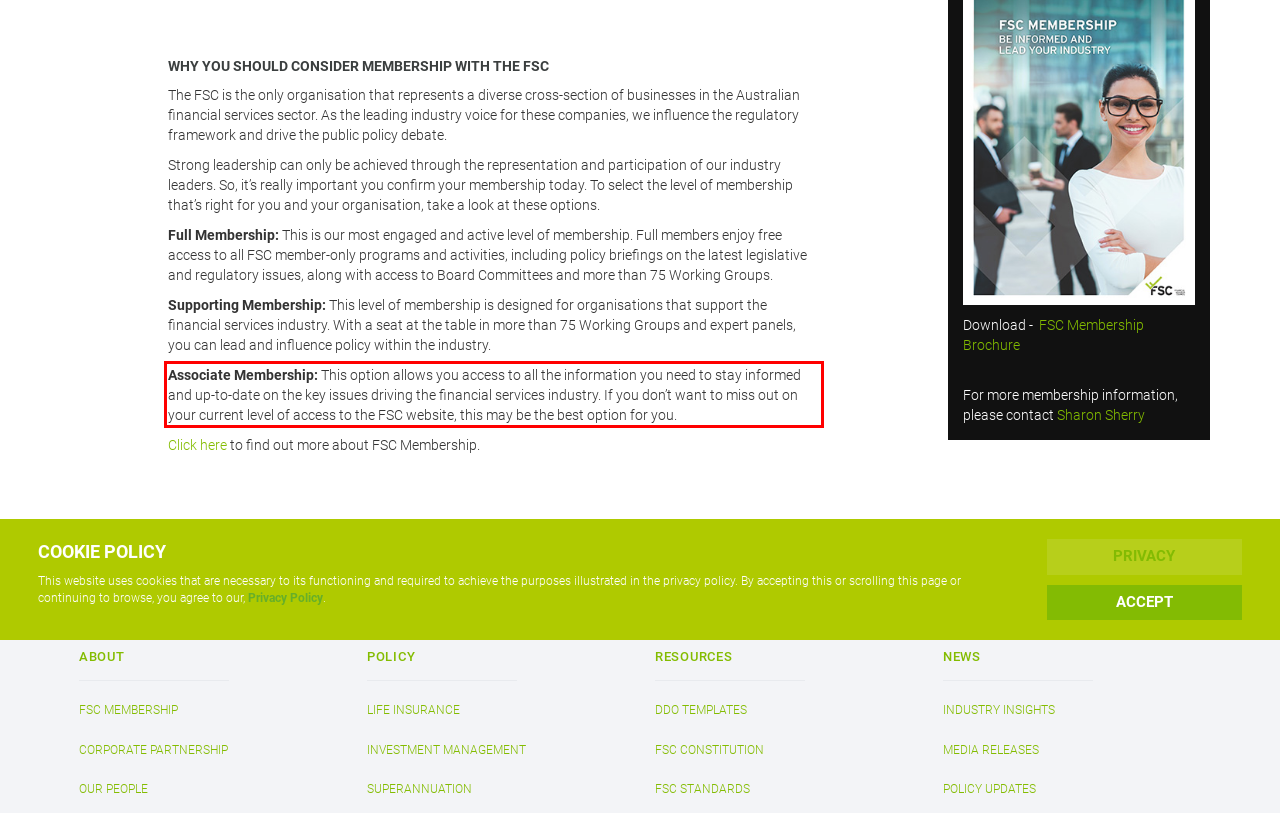Examine the screenshot of the webpage, locate the red bounding box, and perform OCR to extract the text contained within it.

Associate Membership: This option allows you access to all the information you need to stay informed and up-to-date on the key issues driving the financial services industry. If you don’t want to miss out on your current level of access to the FSC website, this may be the best option for you.